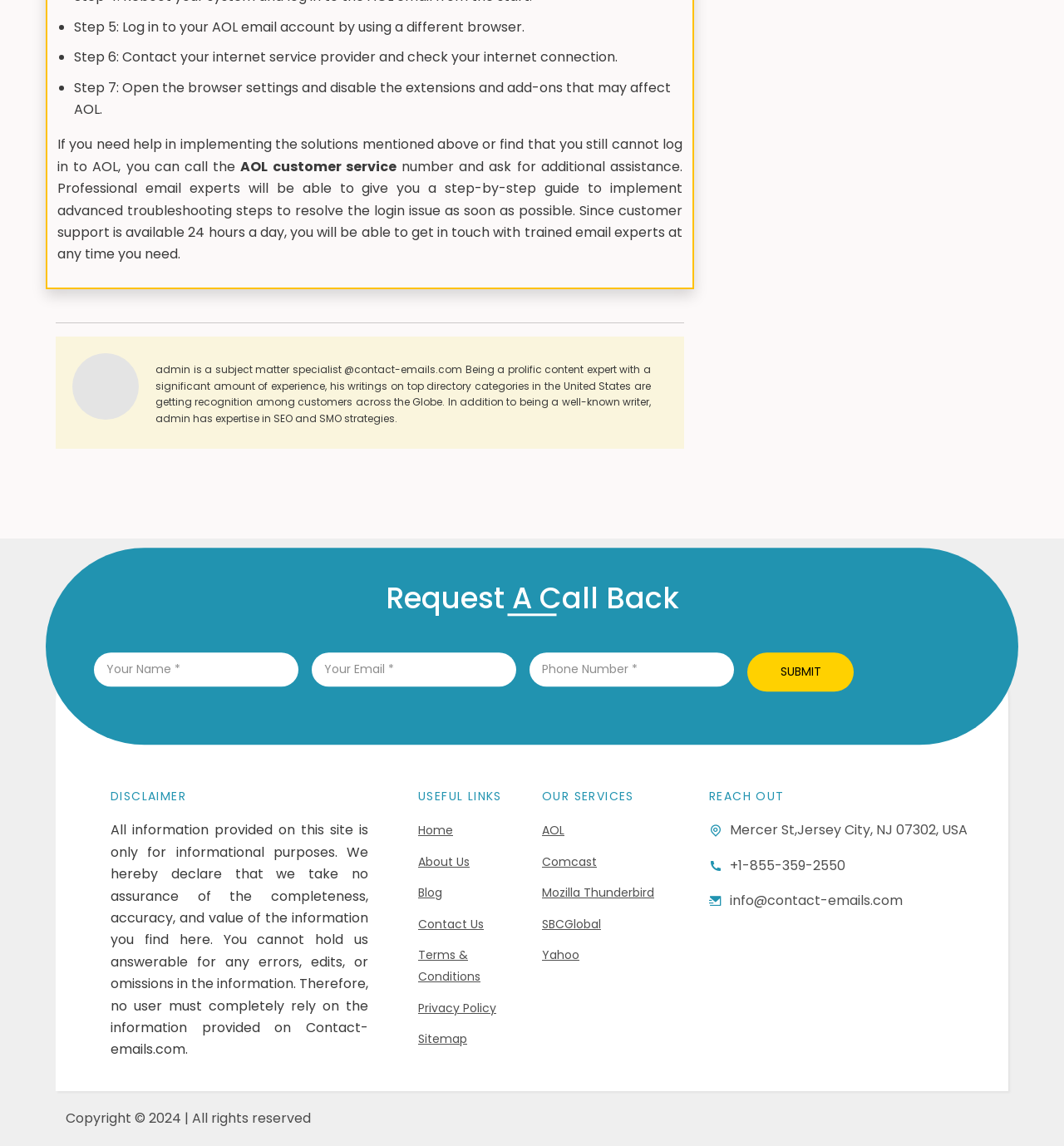Please provide a comprehensive response to the question below by analyzing the image: 
What is the purpose of the 'Request A Call Back' section?

The 'Request A Call Back' section contains a form with input fields for name, email, and phone number, and a submit button. This suggests that the purpose of this section is to allow users to submit their contact information to request a call back.